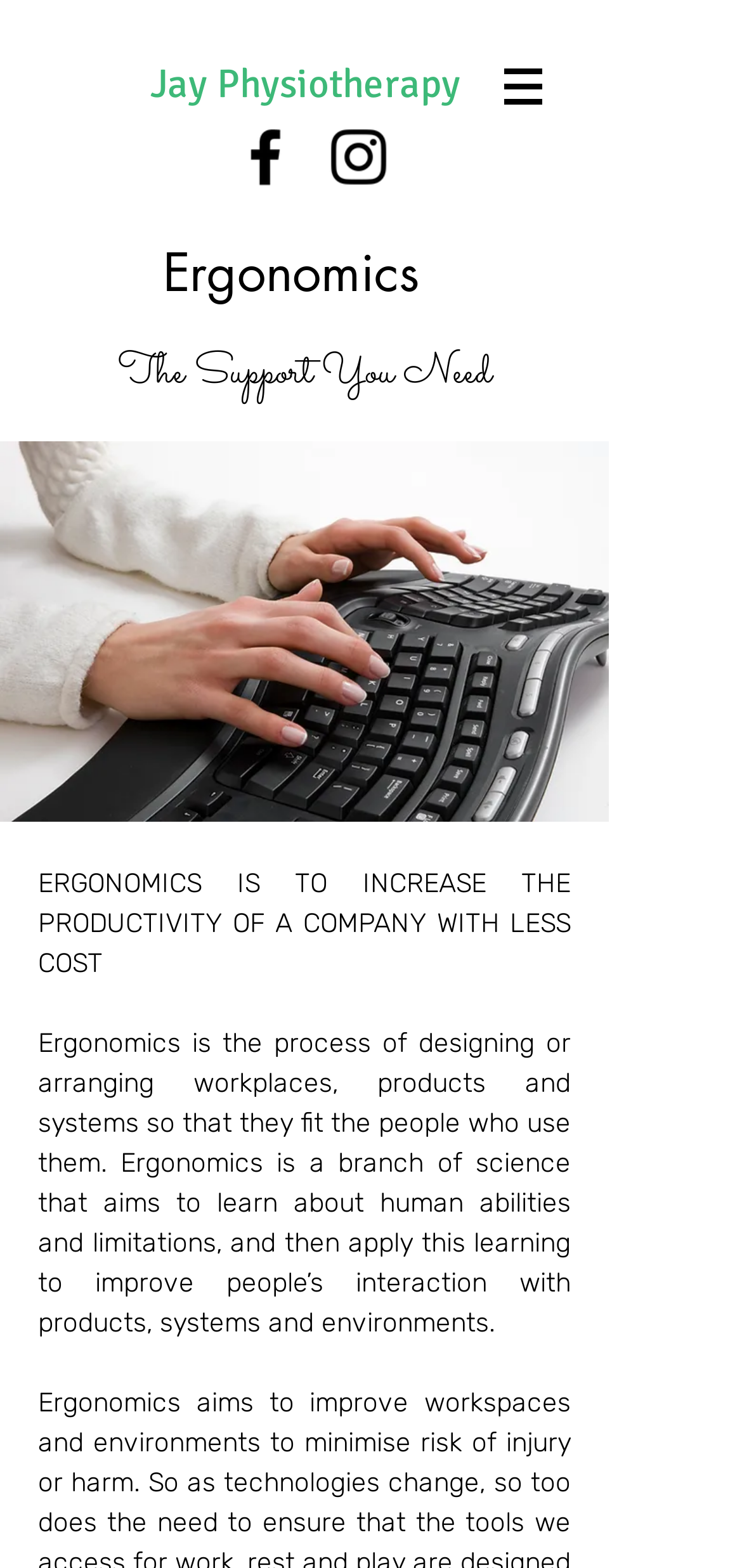Carefully observe the image and respond to the question with a detailed answer:
What is the purpose of ergonomics?

According to the text 'ERGONOMICS IS TO INCREASE THE PRODUCTIVITY OF A COMPANY WITH LESS COST', the purpose of ergonomics is to increase the productivity of a company with less cost.